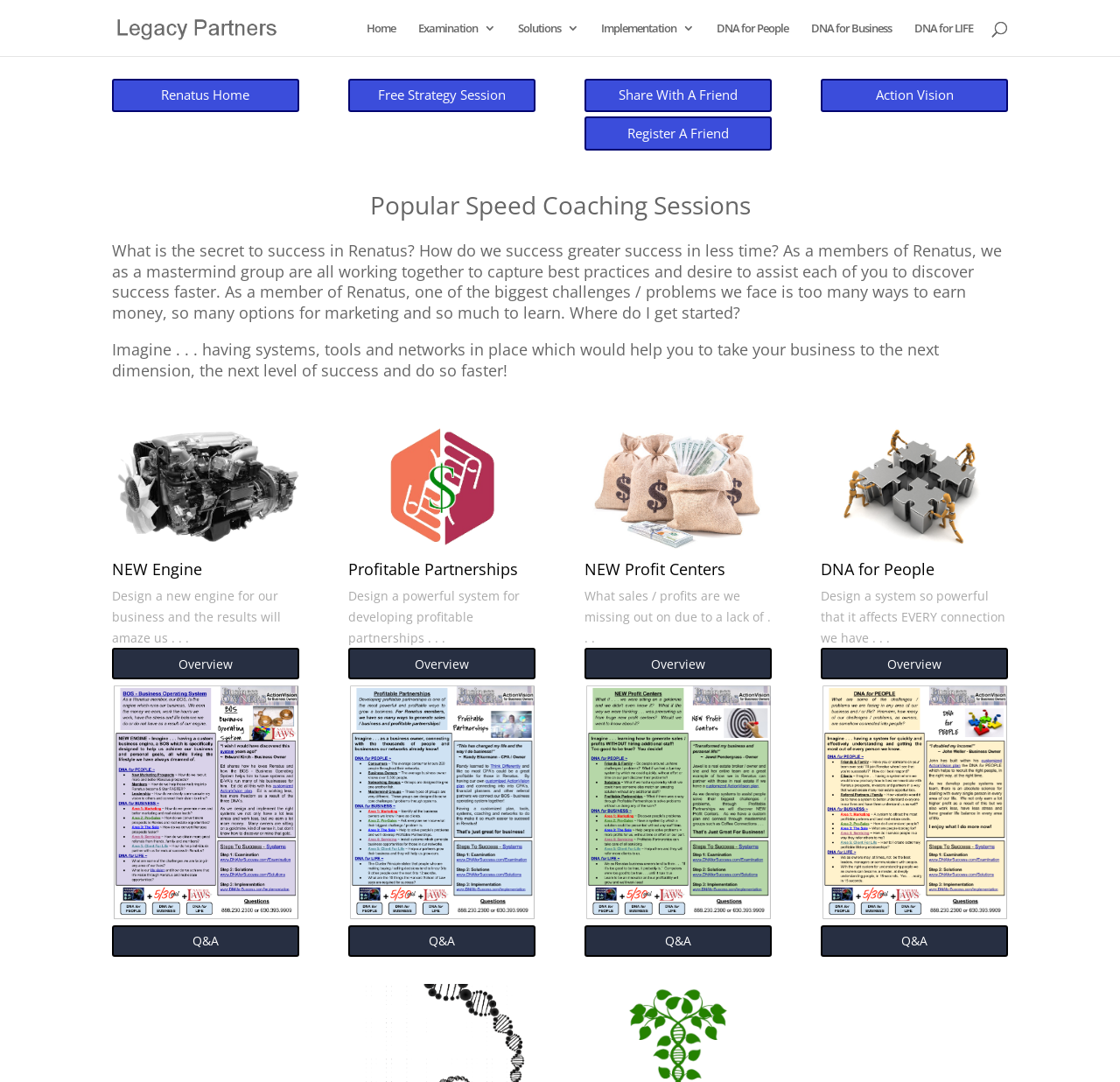Please determine the bounding box coordinates of the element to click on in order to accomplish the following task: "Read about Profitable Partnerships". Ensure the coordinates are four float numbers ranging from 0 to 1, i.e., [left, top, right, bottom].

[0.311, 0.394, 0.478, 0.509]